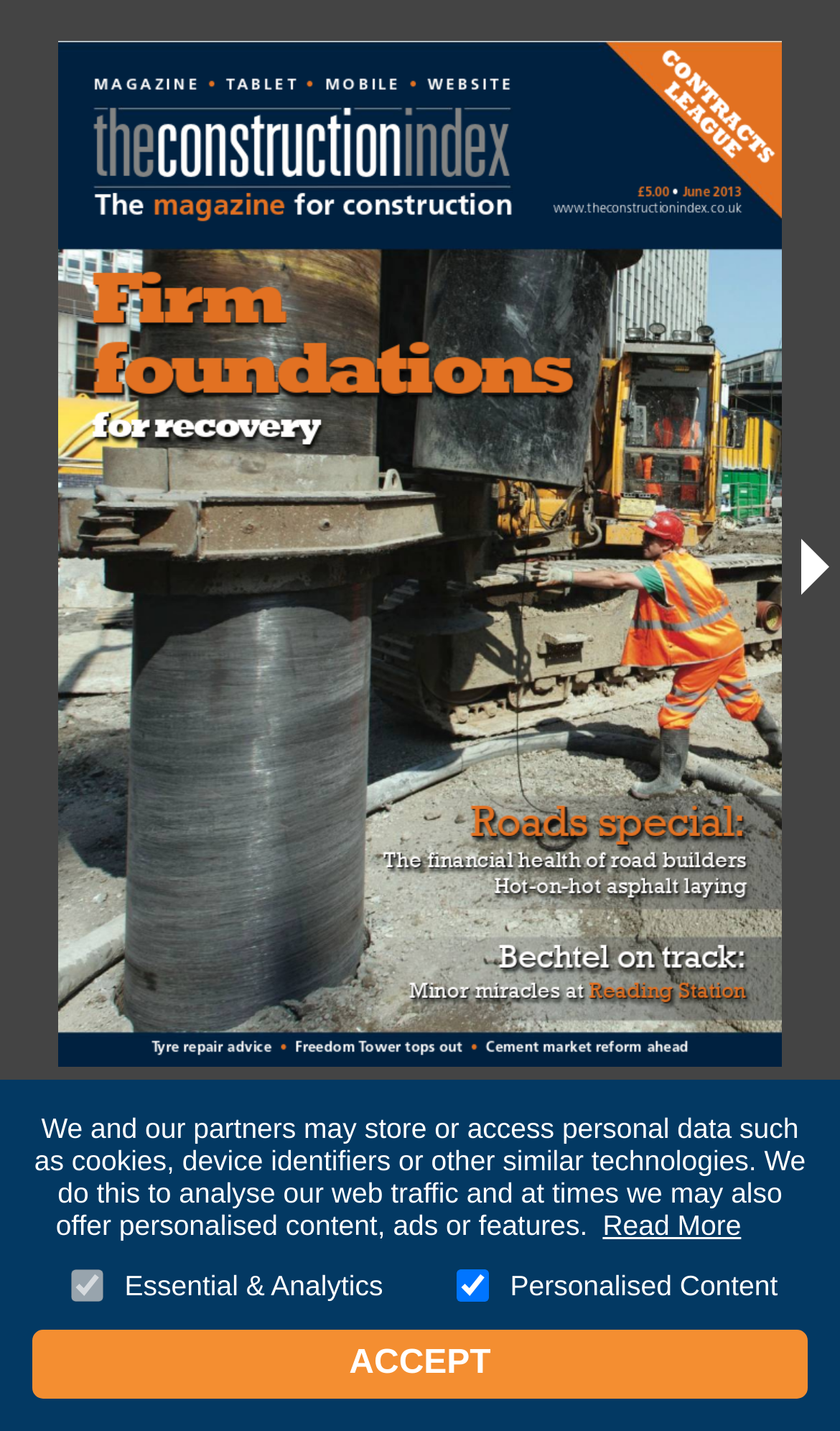Please provide a short answer using a single word or phrase for the question:
How many canvases are present on the webpage?

4